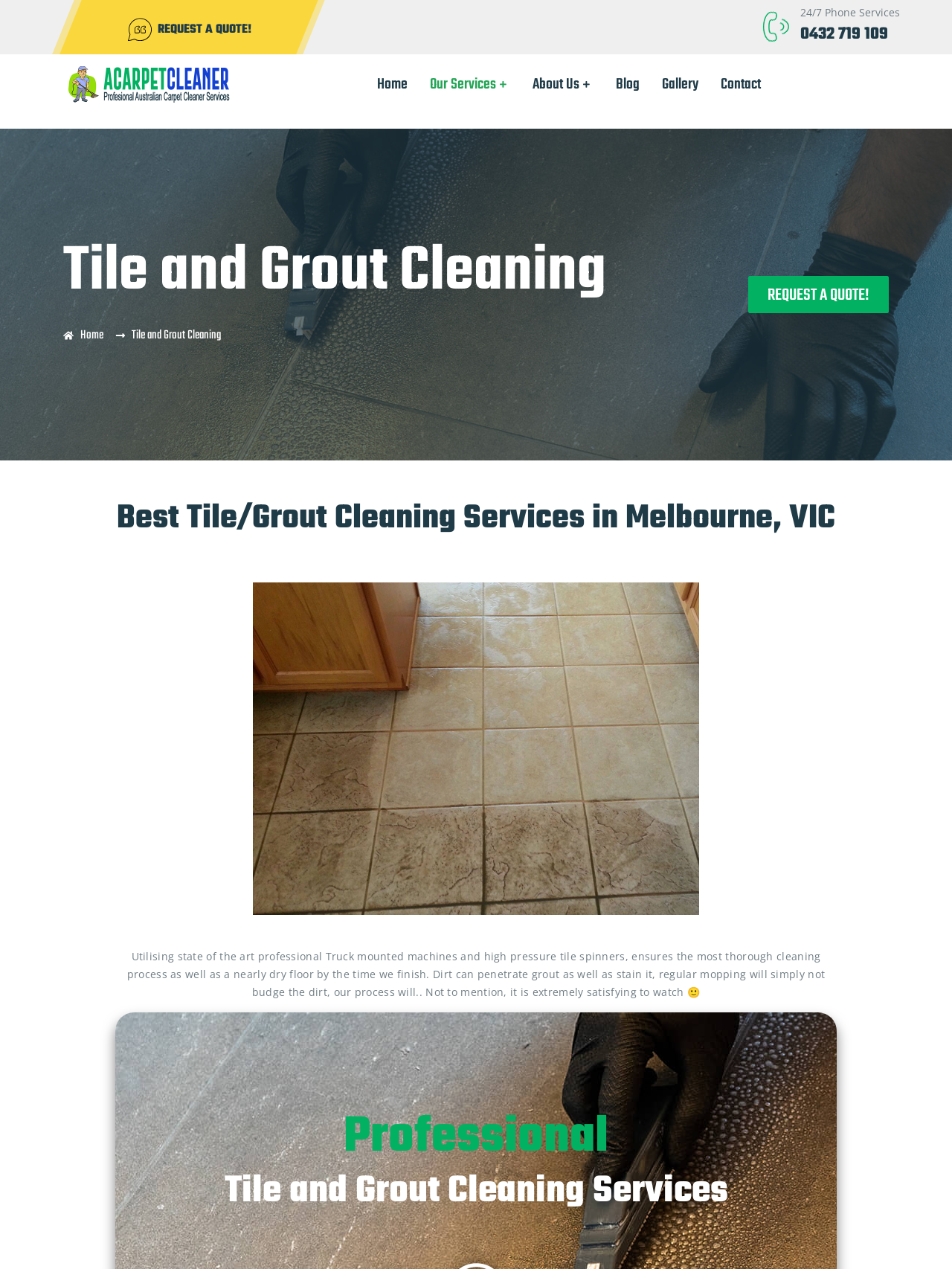Determine the bounding box coordinates for the area you should click to complete the following instruction: "learn about tile and grout cleaning services".

[0.121, 0.253, 0.232, 0.276]